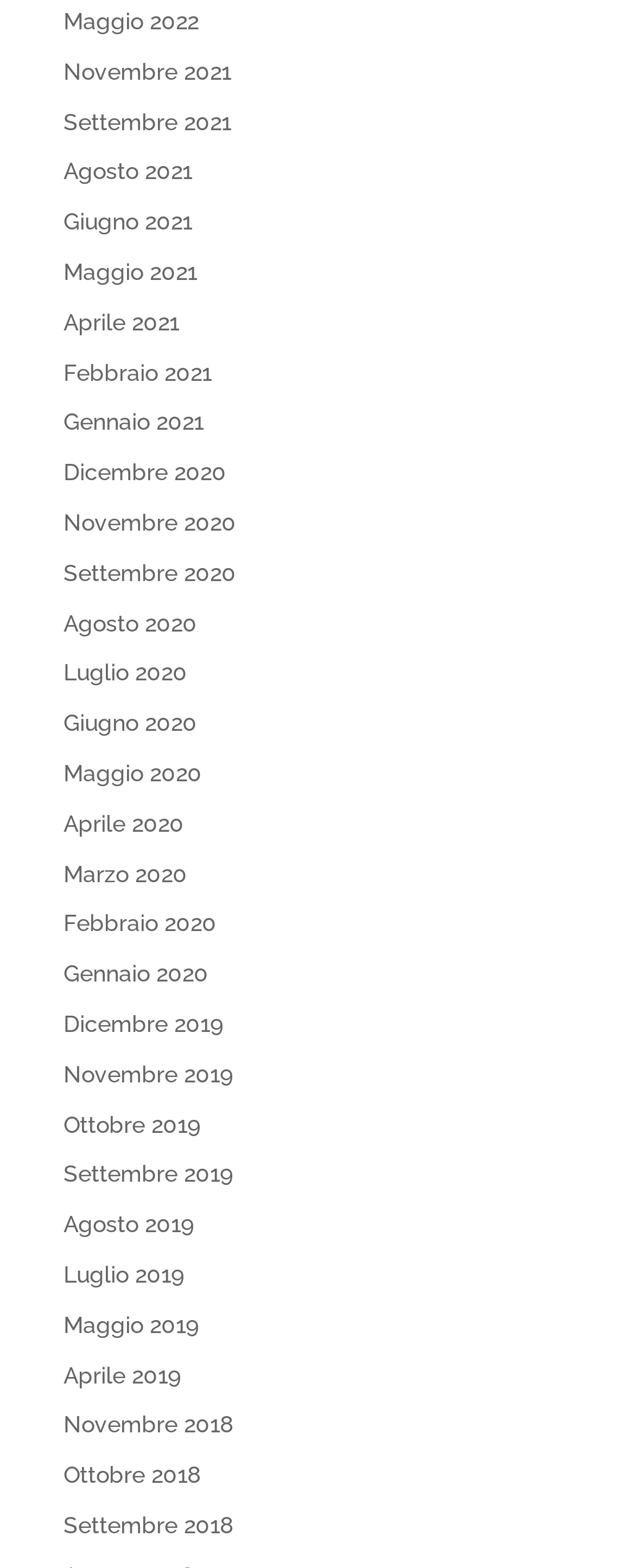Are the months listed in chronological order?
Refer to the image and provide a detailed answer to the question.

I analyzed the list of links and found that the months are listed in chronological order, with the earliest month first and the latest month last.